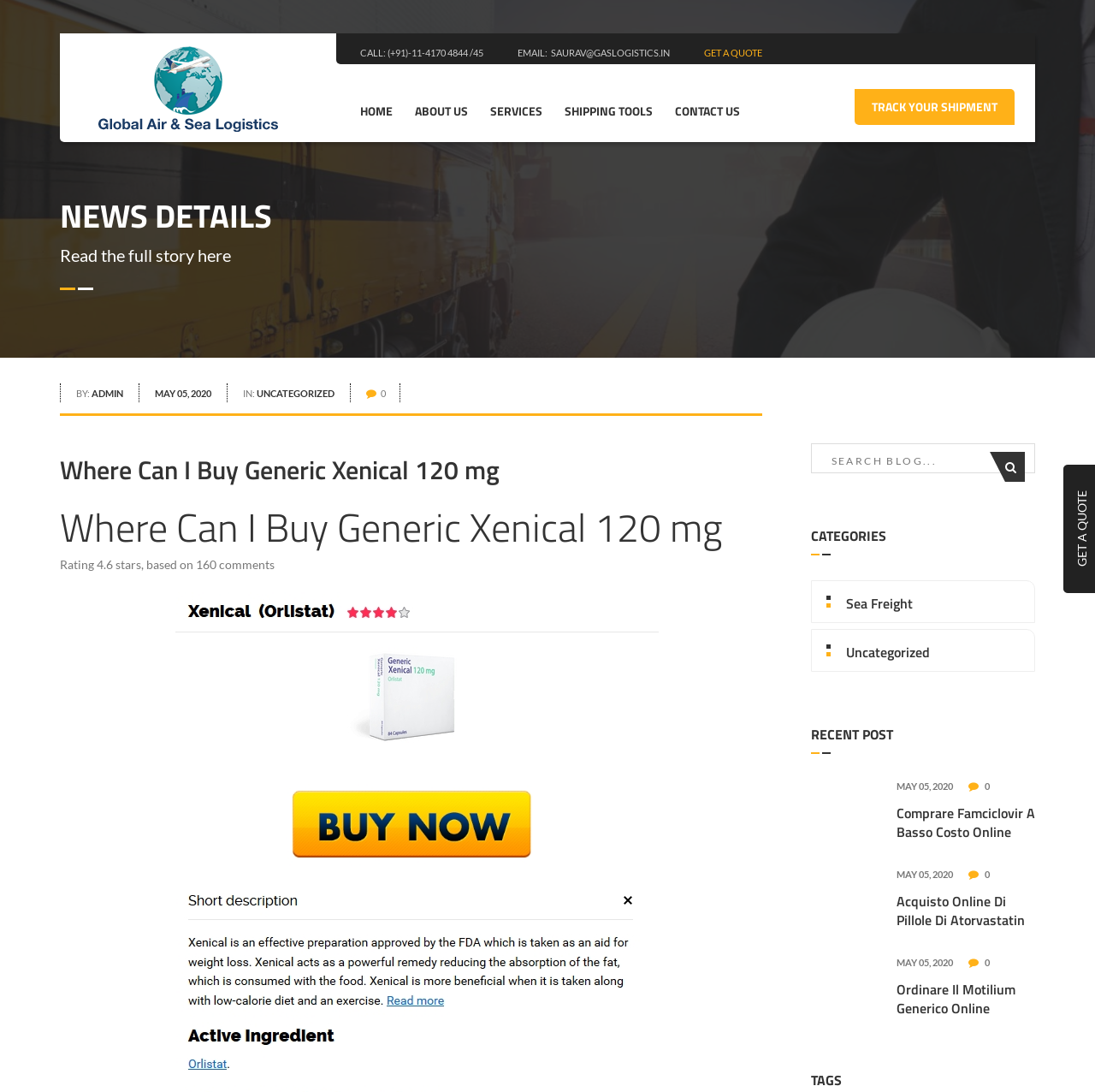Highlight the bounding box coordinates of the region I should click on to meet the following instruction: "View news details".

[0.055, 0.175, 0.945, 0.22]